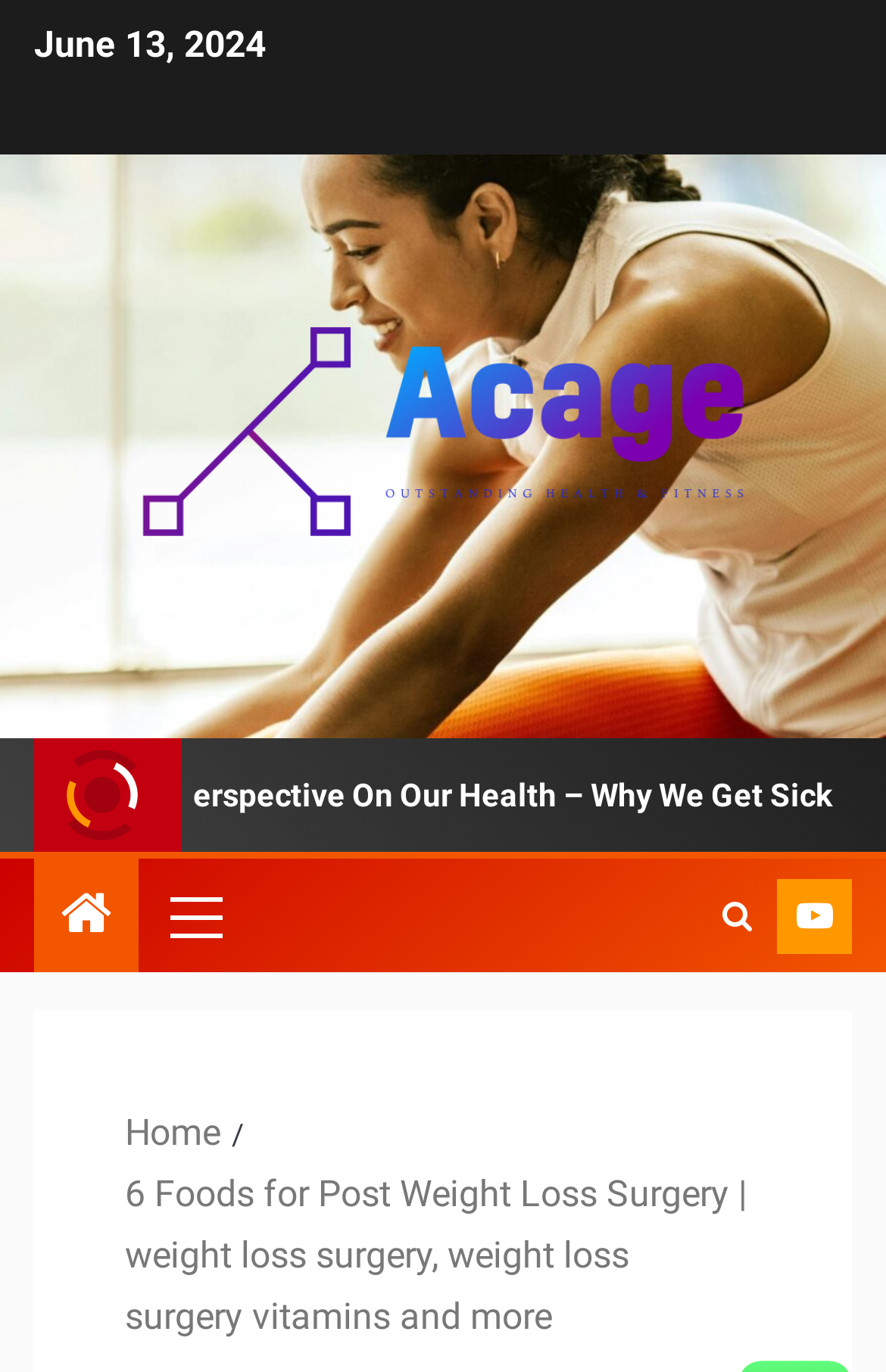What is the date of the webpage's content?
Based on the screenshot, provide your answer in one word or phrase.

June 13, 2024